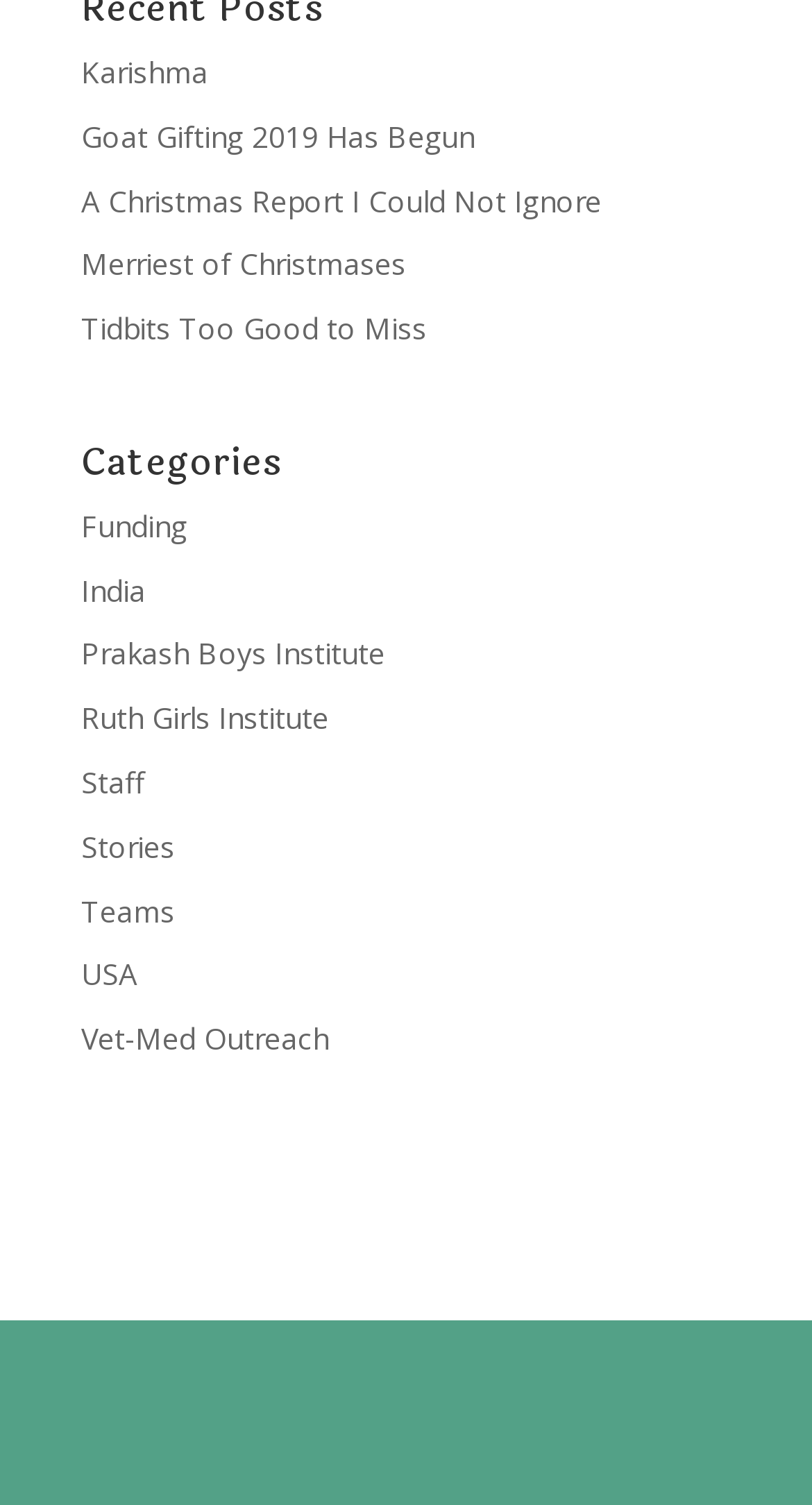Please find and report the bounding box coordinates of the element to click in order to perform the following action: "Click on the 'Karishma' link". The coordinates should be expressed as four float numbers between 0 and 1, in the format [left, top, right, bottom].

[0.1, 0.034, 0.256, 0.061]